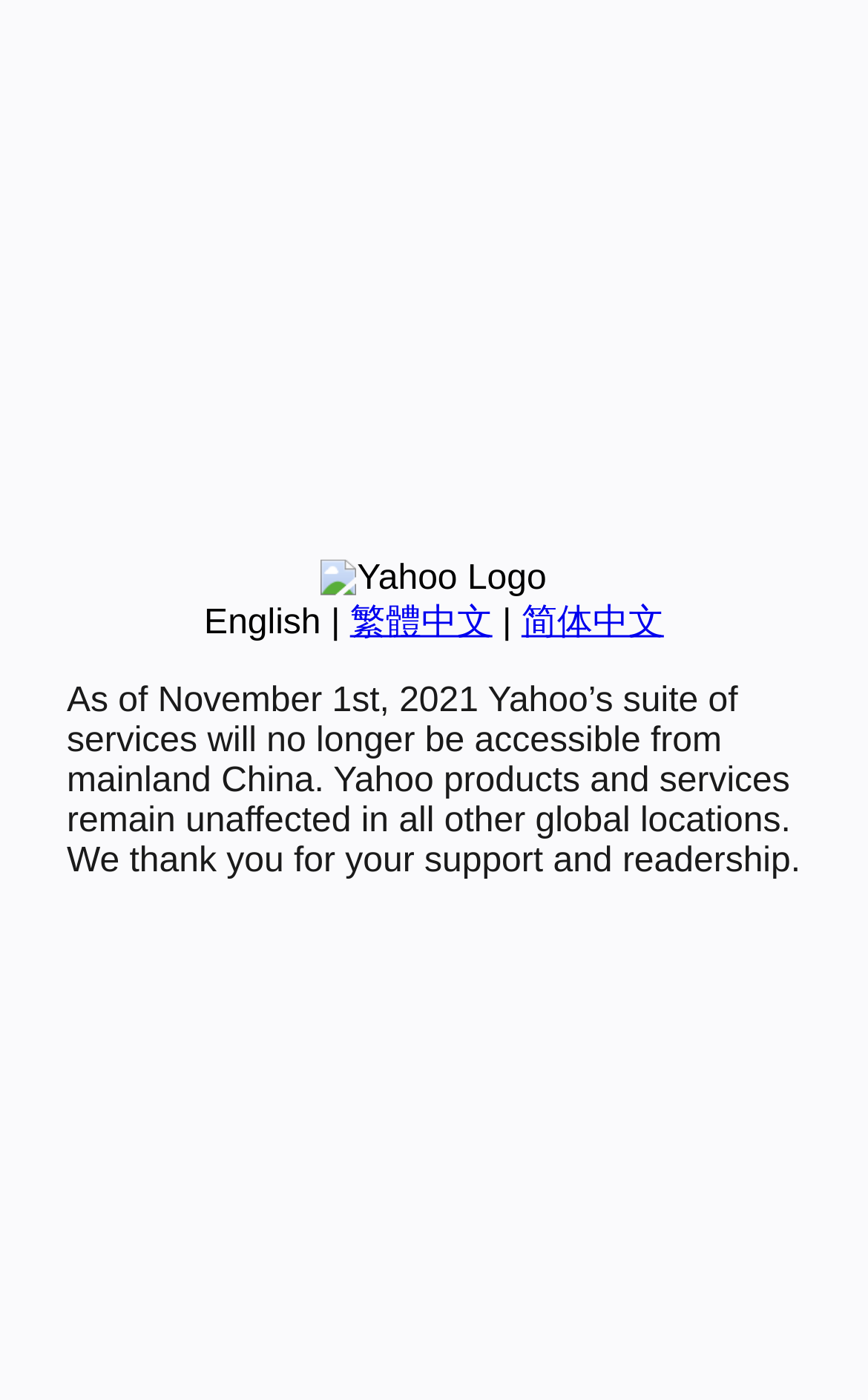Provide the bounding box coordinates of the UI element that matches the description: "繁體中文".

[0.403, 0.431, 0.567, 0.458]